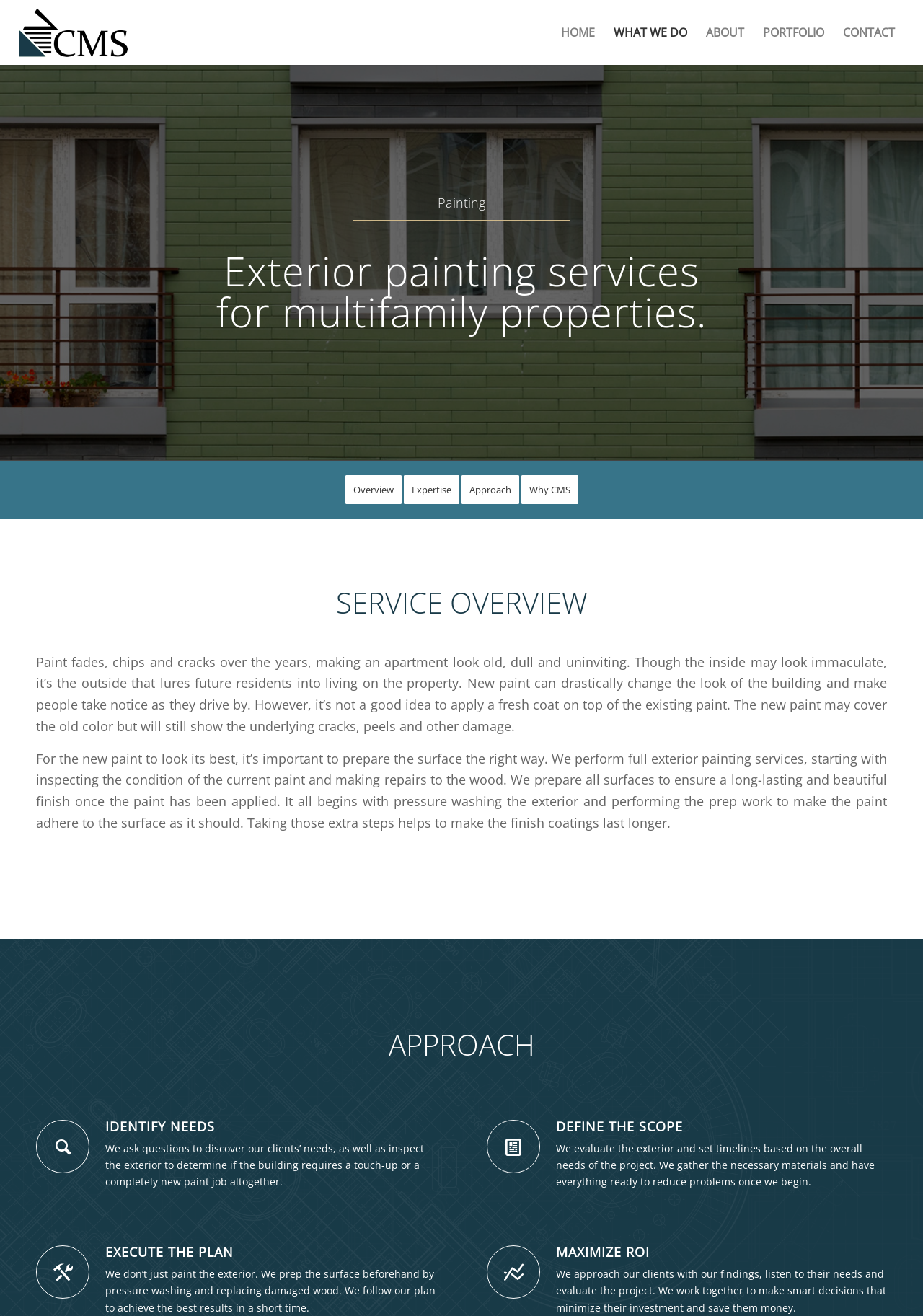Write an elaborate caption that captures the essence of the webpage.

This webpage is about multifamily exterior painting services. At the top, there are six links: "Construction Management Solutions", "HOME", "WHAT WE DO", "ABOUT", "PORTFOLIO", and "CONTACT", aligned horizontally across the page. 

Below these links, there is a main section with a heading "Exterior painting services for multifamily properties." This section is divided into four parts: "SERVICE OVERVIEW", "APPROACH", and two columns of articles. 

In the "SERVICE OVERVIEW" section, there are two paragraphs of text explaining the importance of preparing the surface before painting and the process of inspecting the condition of the current paint and making repairs to the wood. 

The "APPROACH" section has four articles, each with a heading and a paragraph of text. The headings are "IDENTIFY NEEDS", "DEFINE THE SCOPE", "EXECUTE THE PLAN", and "MAXIMIZE ROI". These articles describe the steps involved in the painting process, from identifying the client's needs to executing the plan and maximizing the return on investment. 

There are also four links on the left side of the page: "Overview", "Expertise", "Approach", and "Why CMS", which are likely related to the multifamily exterior painting services.